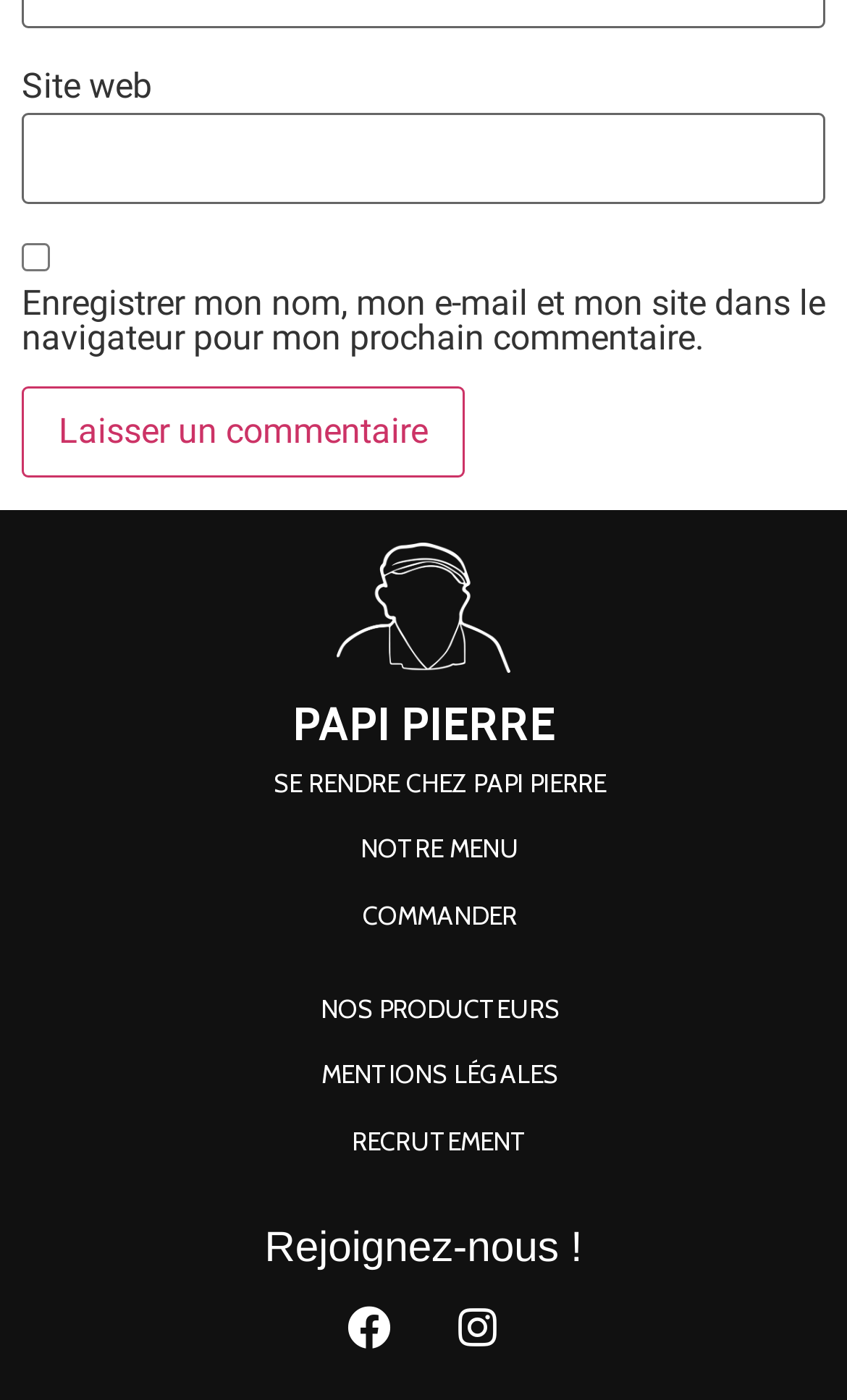What is the name of the website?
Refer to the screenshot and respond with a concise word or phrase.

PAPI PIERRE